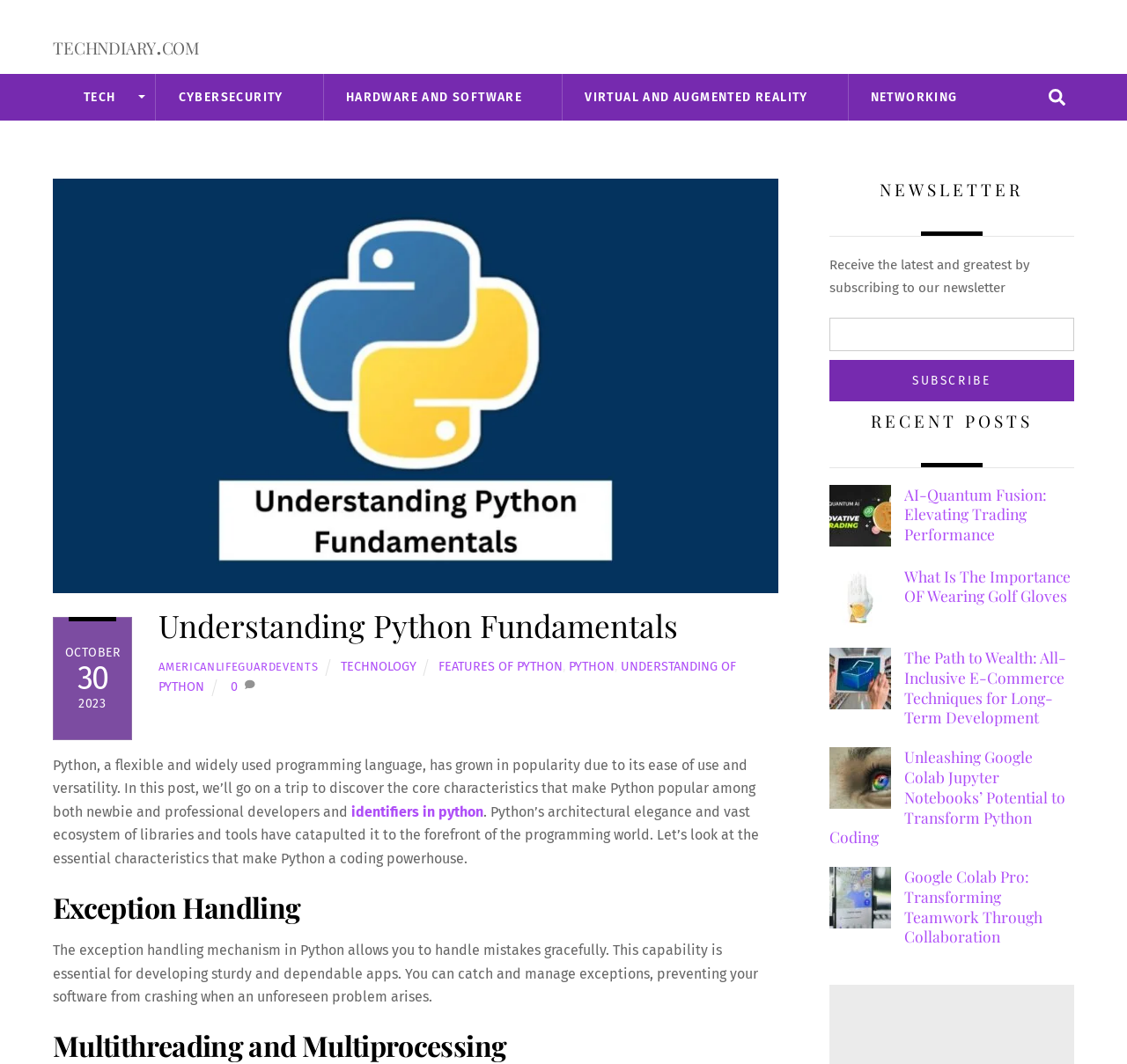Find the UI element described as: "name="subscribe" value="Subscribe"" and predict its bounding box coordinates. Ensure the coordinates are four float numbers between 0 and 1, [left, top, right, bottom].

[0.736, 0.338, 0.953, 0.377]